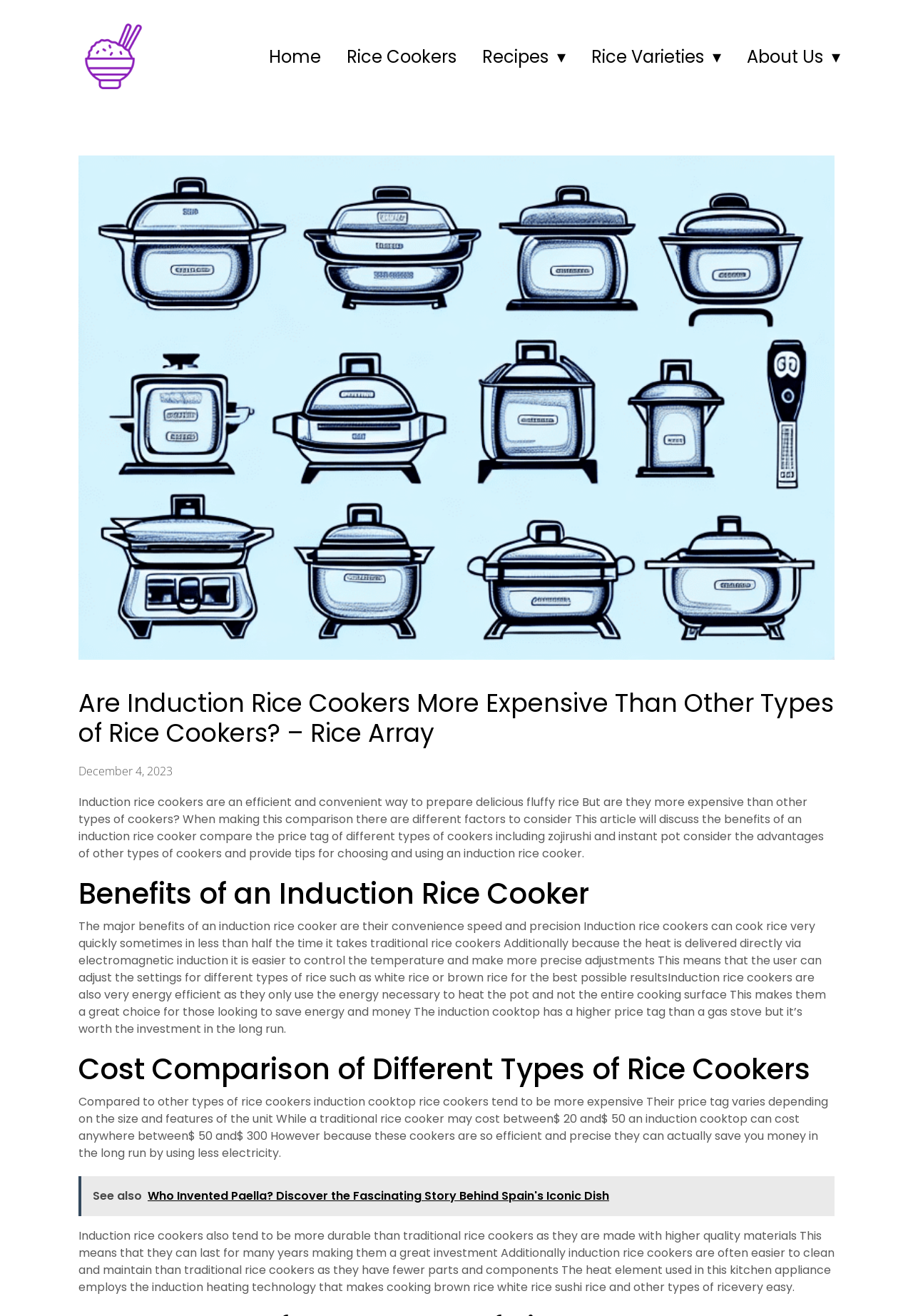Please specify the bounding box coordinates in the format (top-left x, top-left y, bottom-right x, bottom-right y), with all values as floating point numbers between 0 and 1. Identify the bounding box of the UI element described by: Authors

None